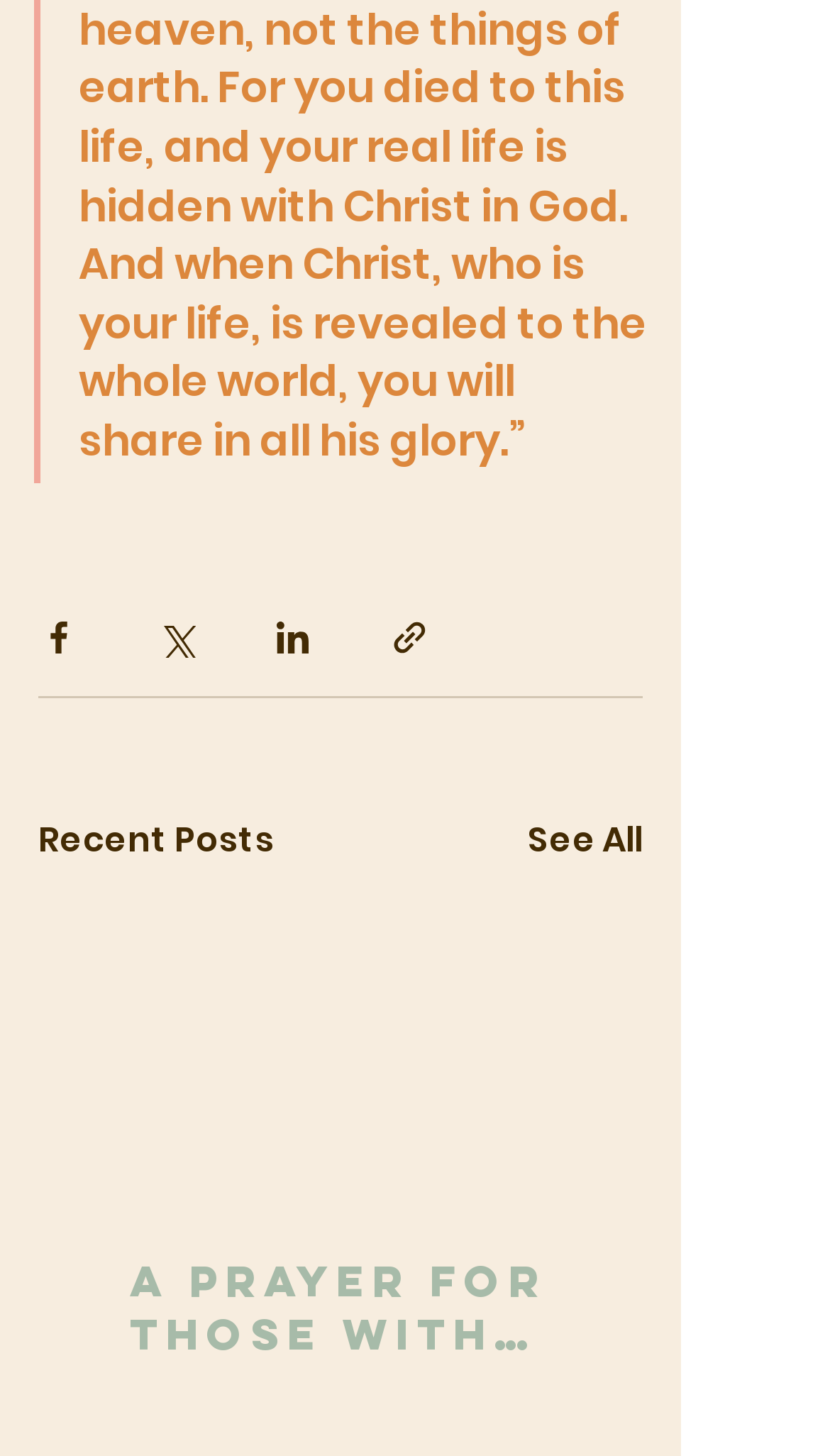What is the title of the section below the sharing buttons?
Answer with a single word or phrase by referring to the visual content.

Recent Posts